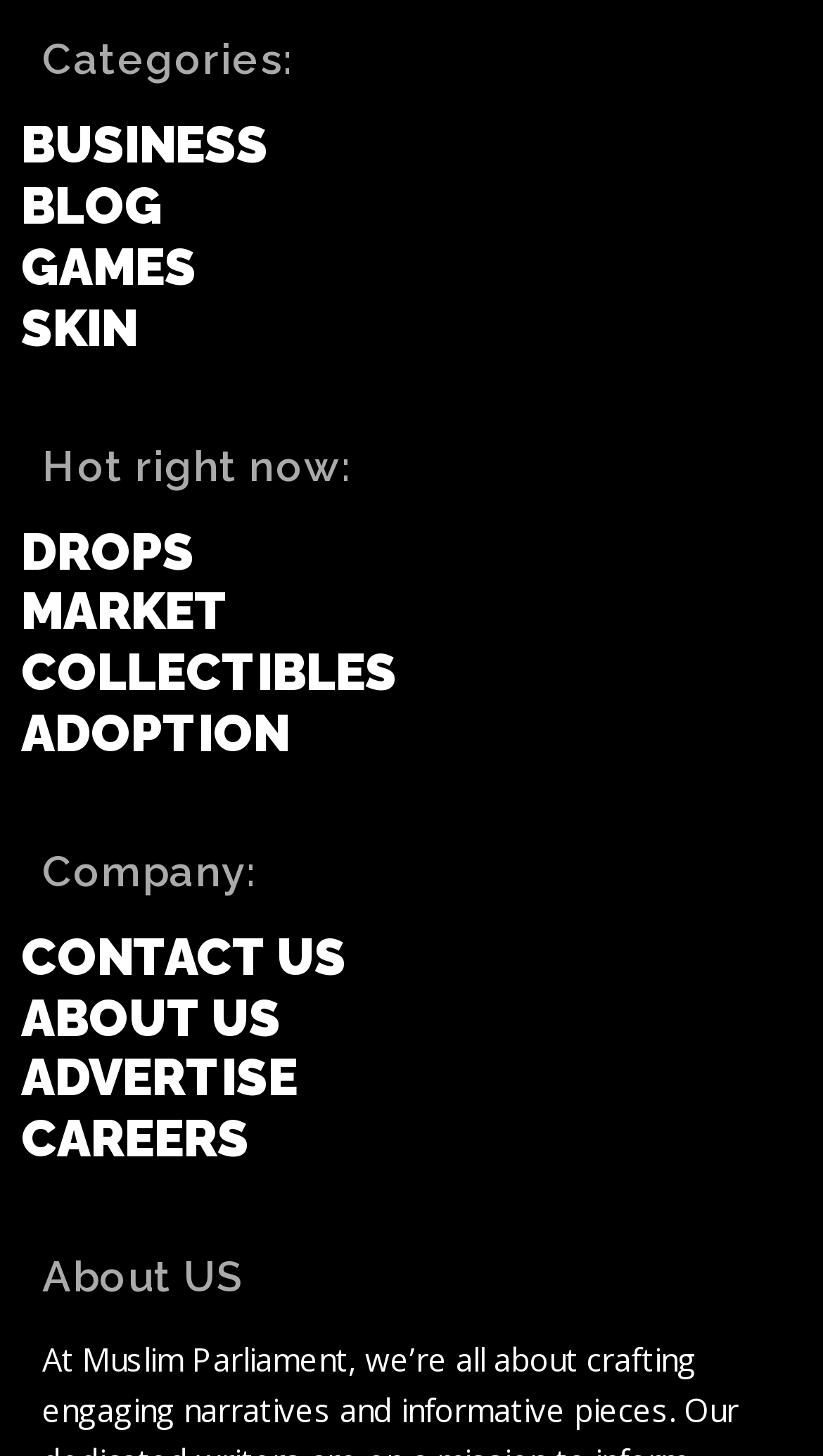From the image, can you give a detailed response to the question below:
What is the company information section about?

I found a heading element with the text 'Company:' and four link elements below it with the texts 'CONTACT US', 'ABOUT US', 'ADVERTISE', and 'CAREERS'. These are likely the company information sections on the webpage.